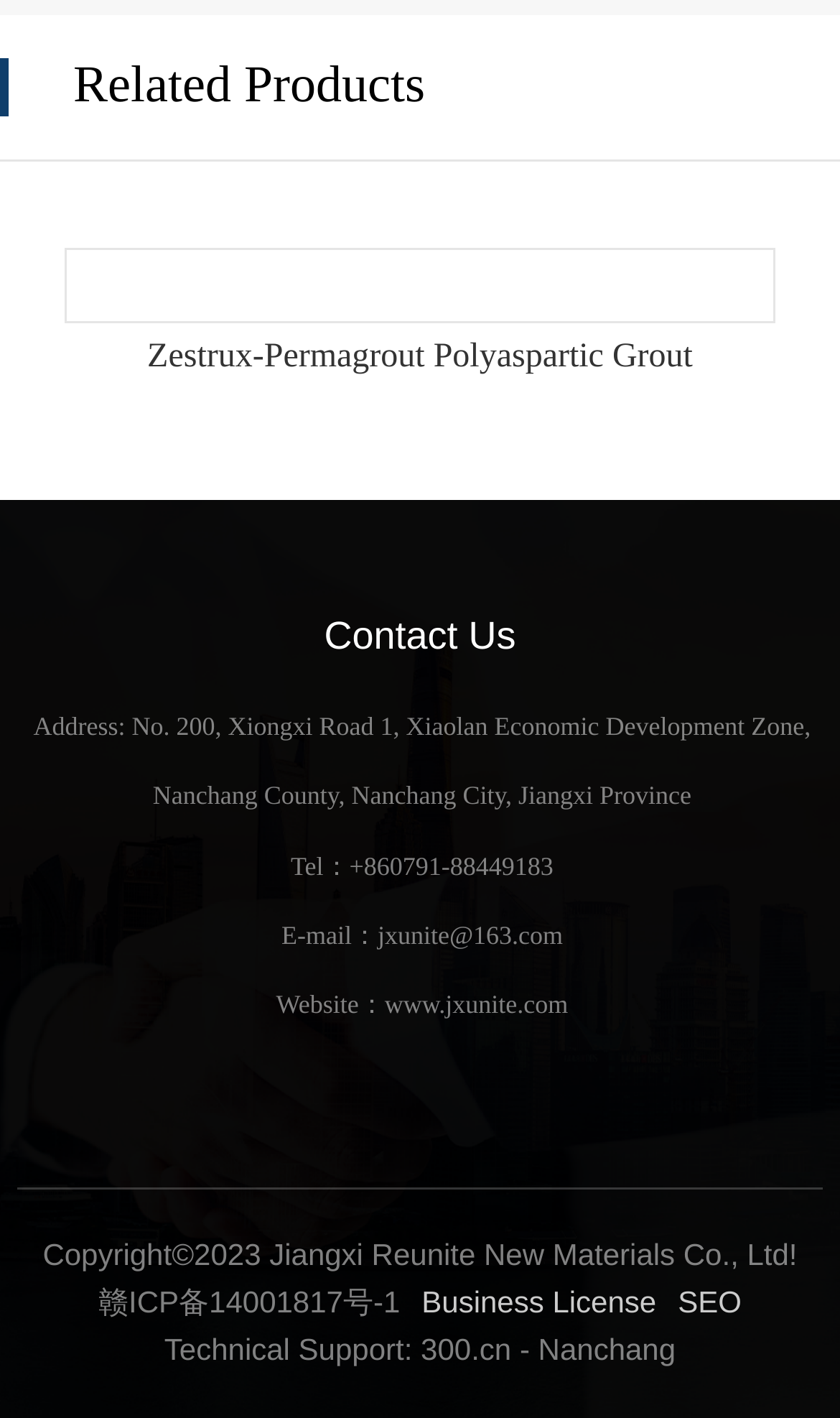Specify the bounding box coordinates for the region that must be clicked to perform the given instruction: "View the 'Interviews' page".

None